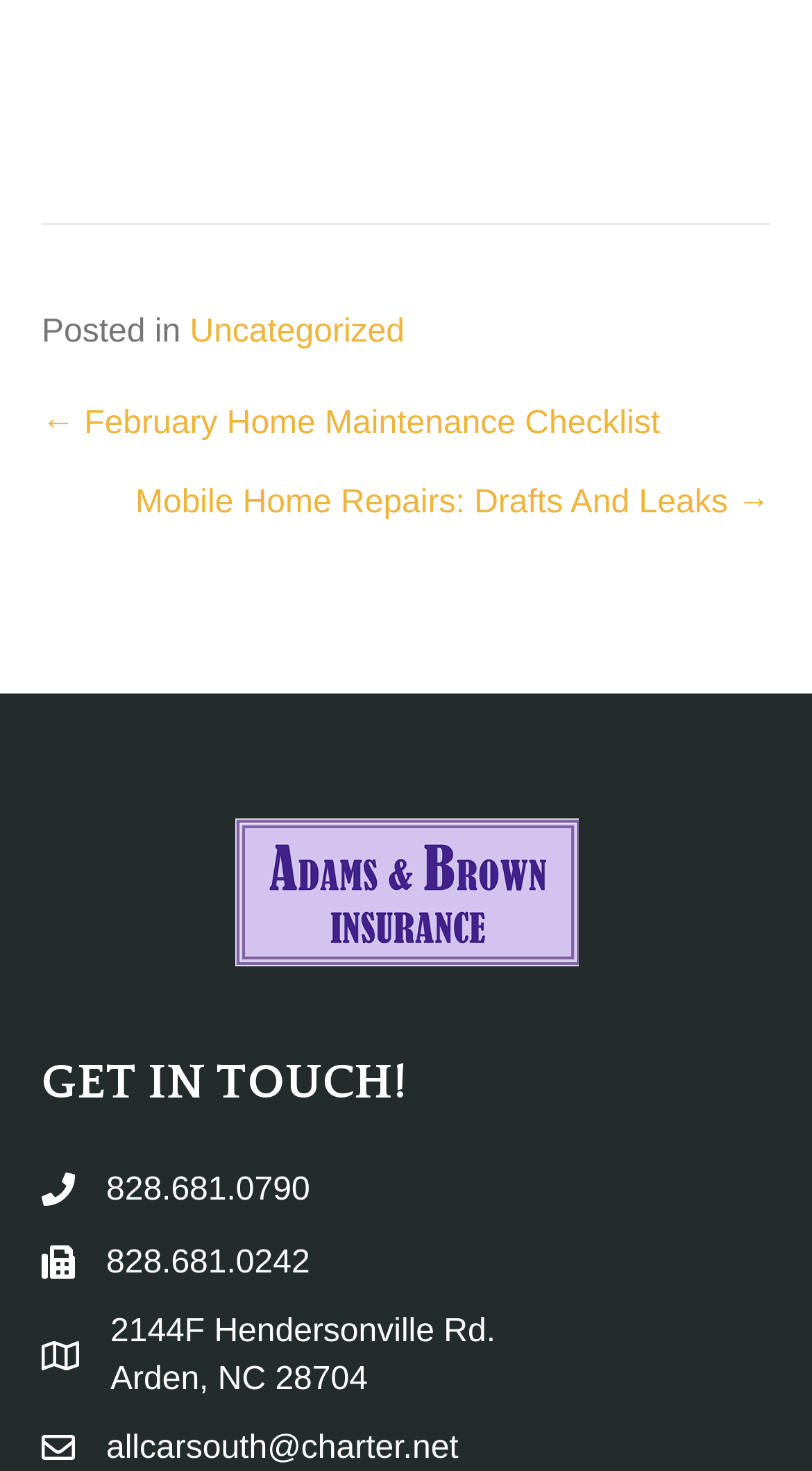Please provide a brief answer to the question using only one word or phrase: 
What is the address?

2144F Hendersonville Rd. Arden, NC 28704